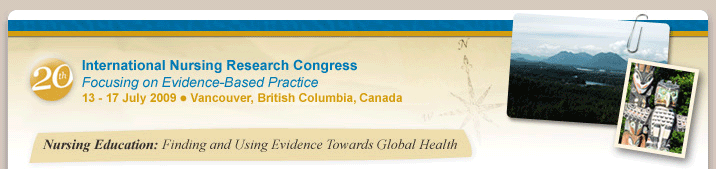Refer to the image and provide an in-depth answer to the question: 
Where did the 20th International Nursing Research Congress take place?

The location of the congress is specified in the caption as Vancouver, British Columbia, Canada, which is where the event was held from July 13 to 17, 2009.